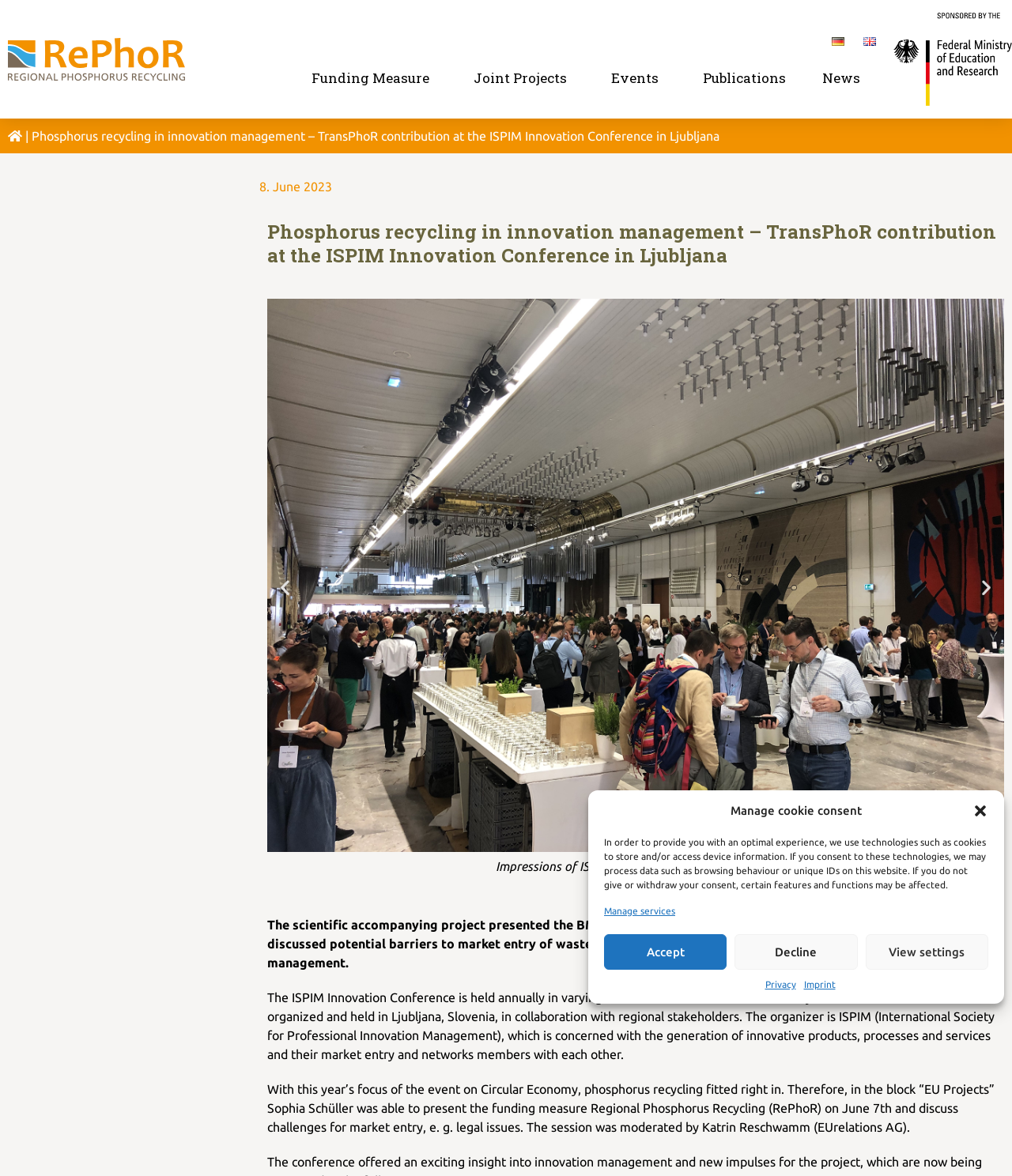Kindly determine the bounding box coordinates for the area that needs to be clicked to execute this instruction: "Go to Facebook".

None